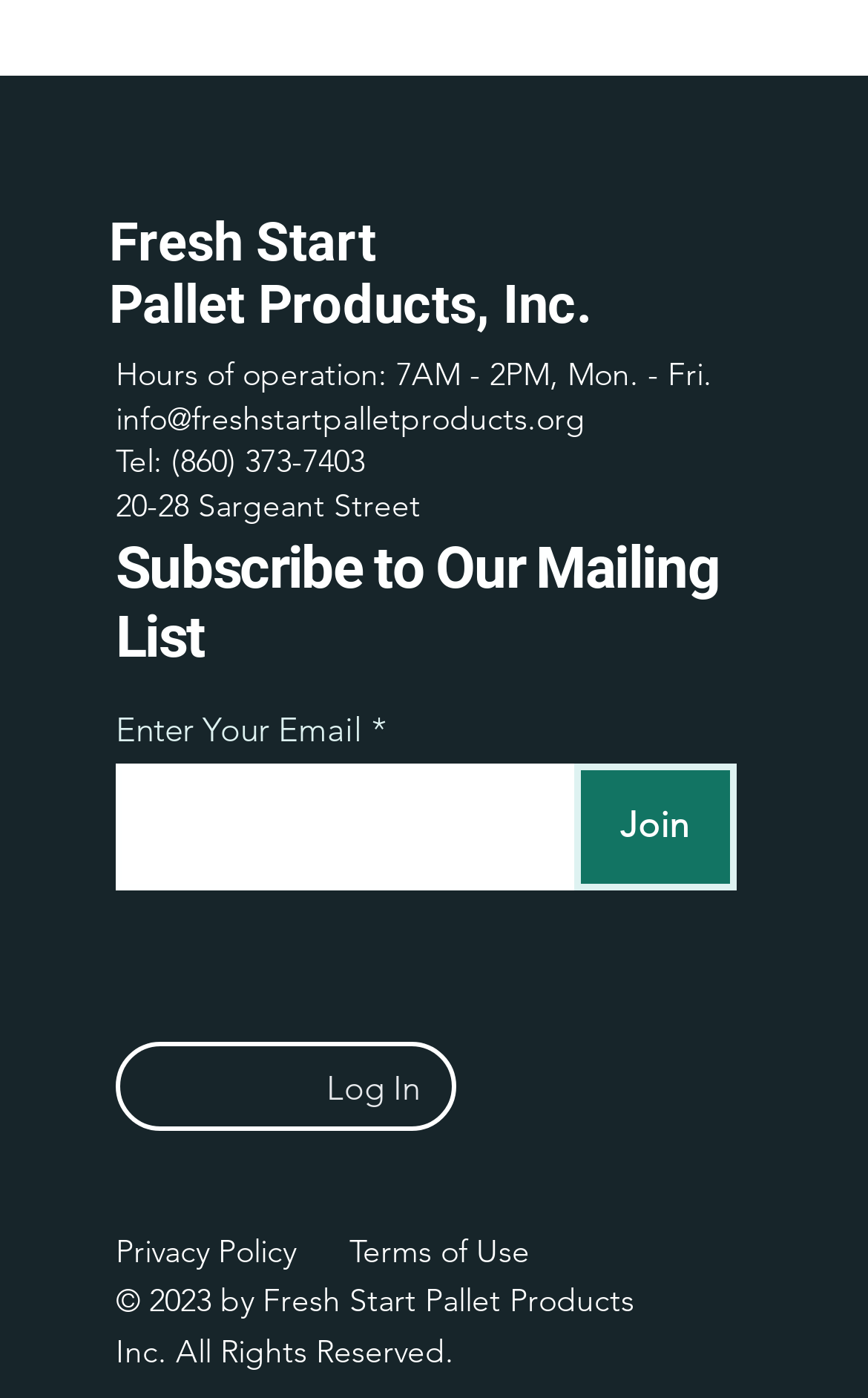Please answer the following question using a single word or phrase: 
What is the company's phone number?

(860) 373-7403